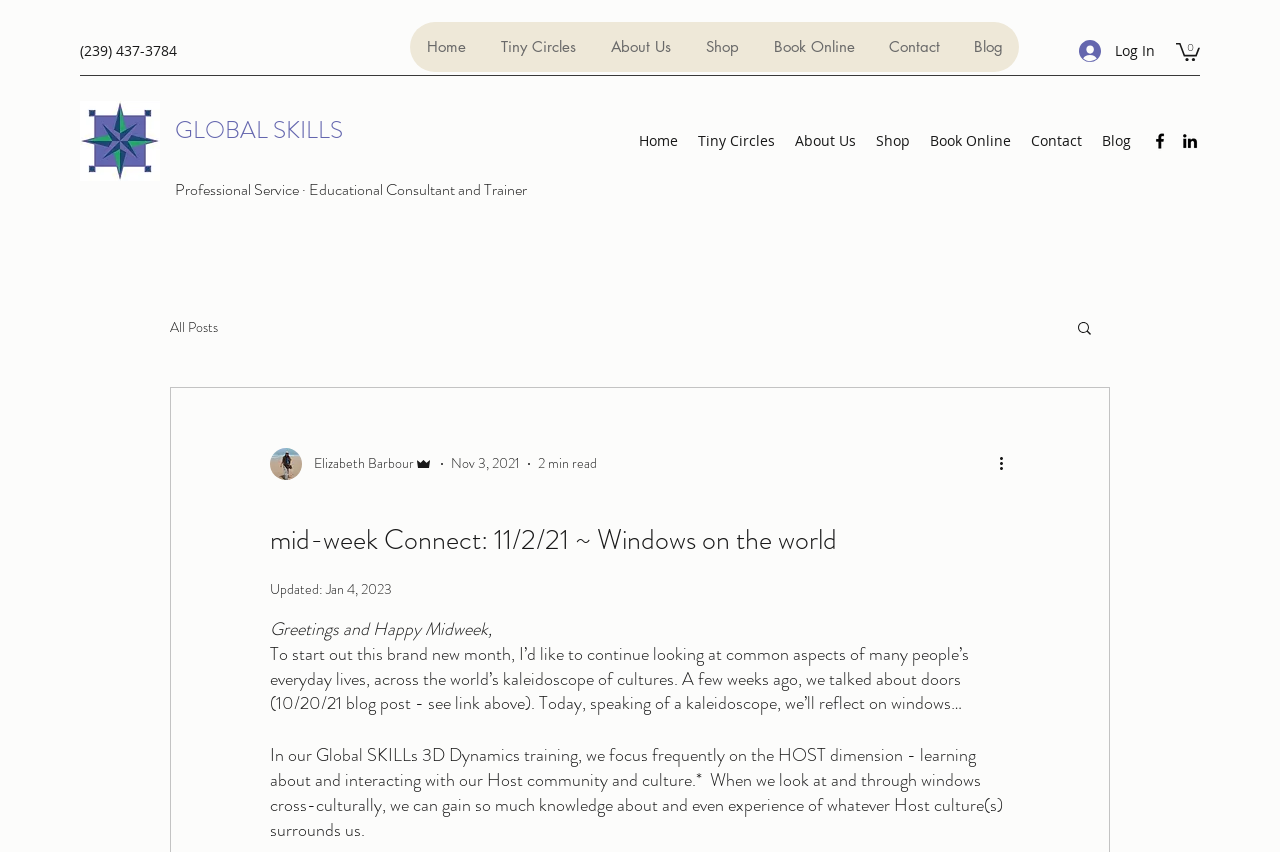Determine the bounding box coordinates (top-left x, top-left y, bottom-right x, bottom-right y) of the UI element described in the following text: Contact

[0.798, 0.148, 0.853, 0.183]